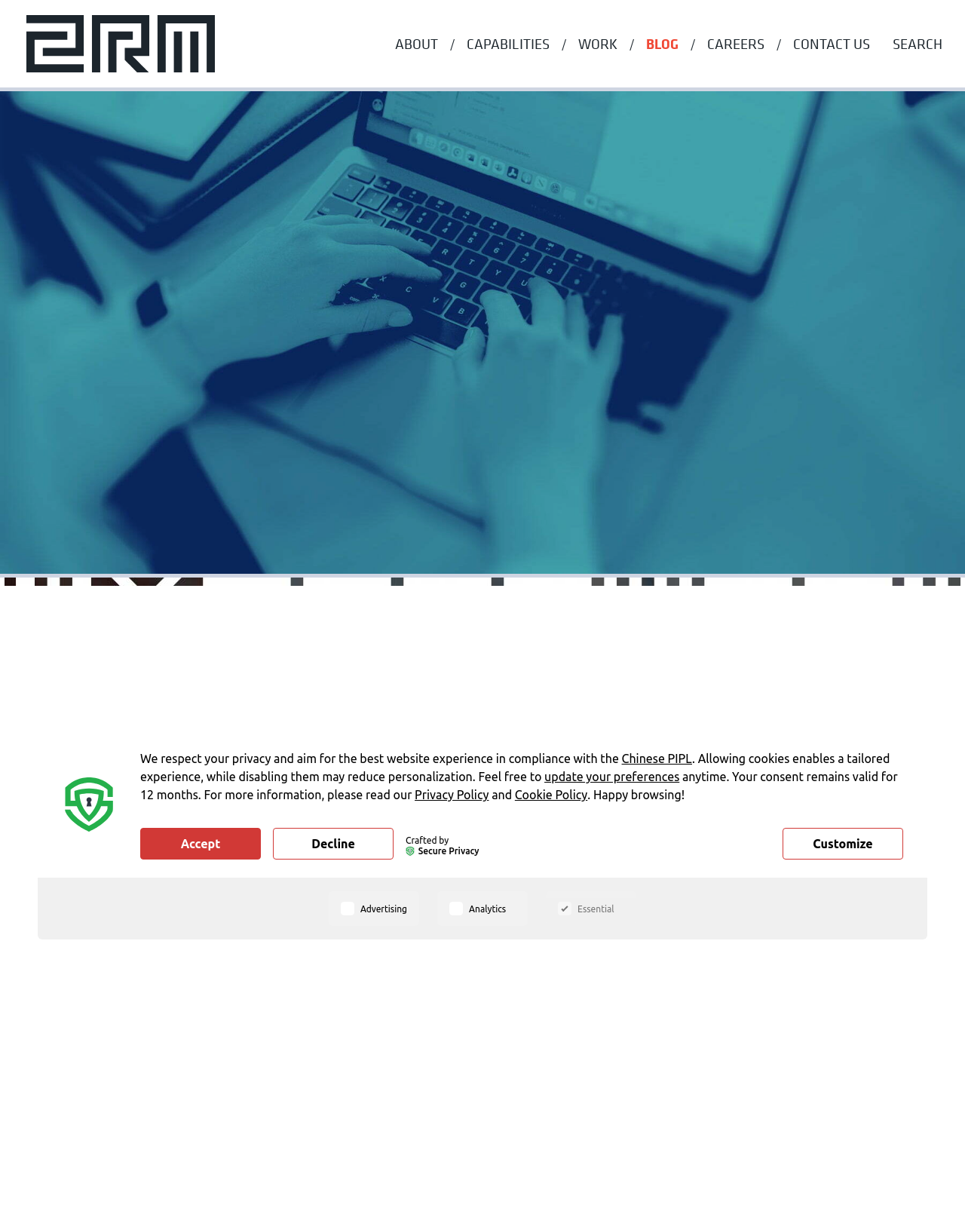How many images are on this webpage?
Refer to the screenshot and respond with a concise word or phrase.

9